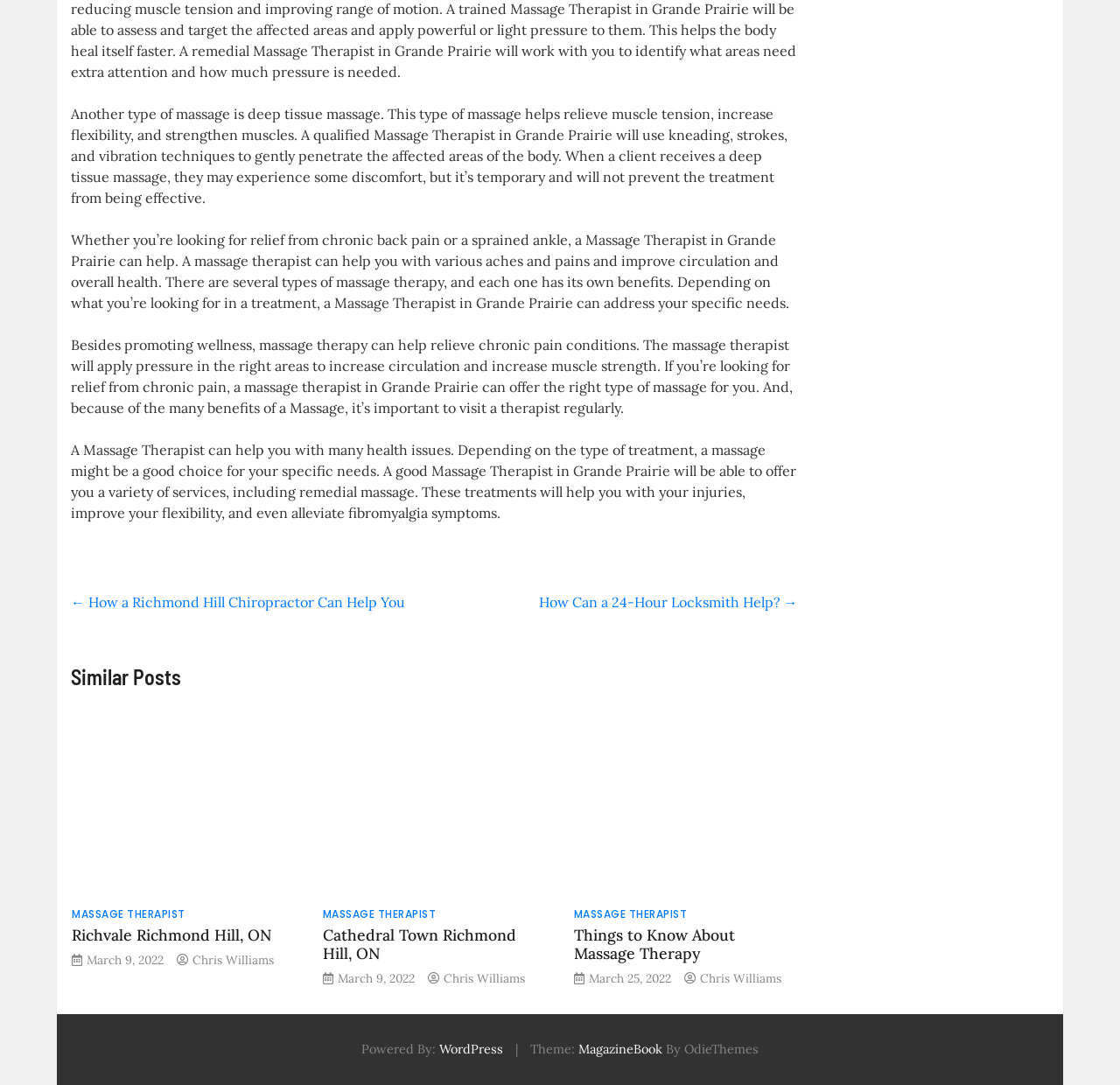Kindly determine the bounding box coordinates for the clickable area to achieve the given instruction: "Check the post from 'Chris Williams'".

[0.172, 0.877, 0.245, 0.892]